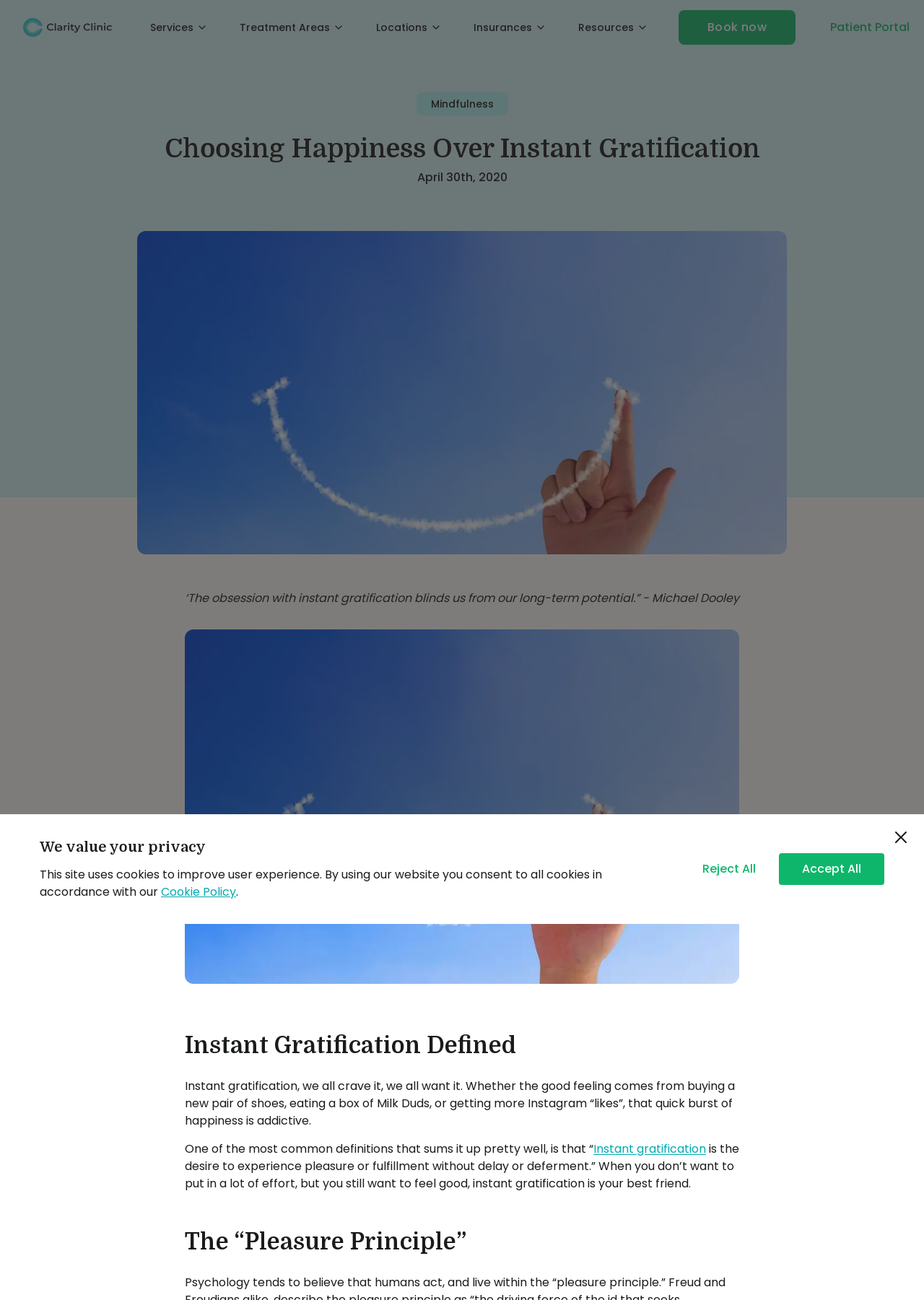What is the image below the quote?
Refer to the image and respond with a one-word or short-phrase answer.

Clouds in the shape of a smile